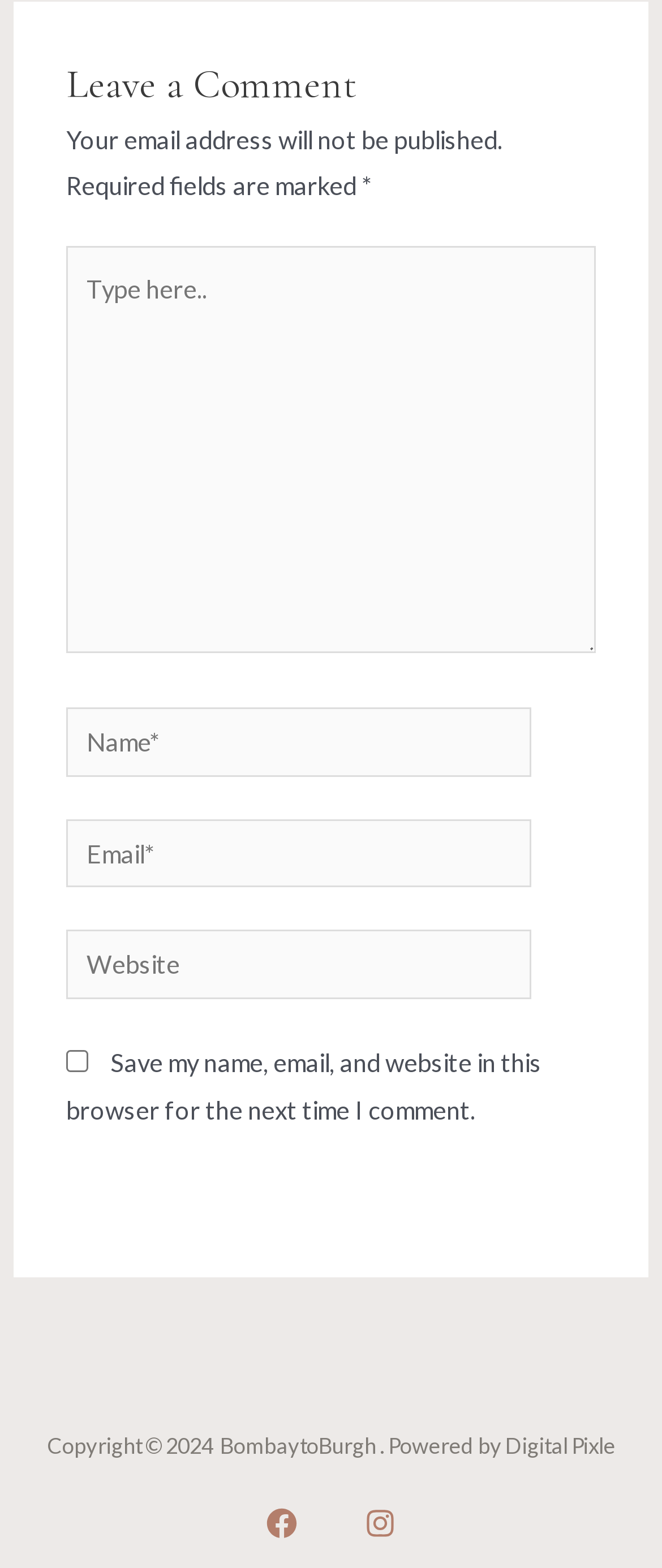Find the bounding box coordinates of the clickable element required to execute the following instruction: "Type your comment". Provide the coordinates as four float numbers between 0 and 1, i.e., [left, top, right, bottom].

[0.1, 0.157, 0.9, 0.417]